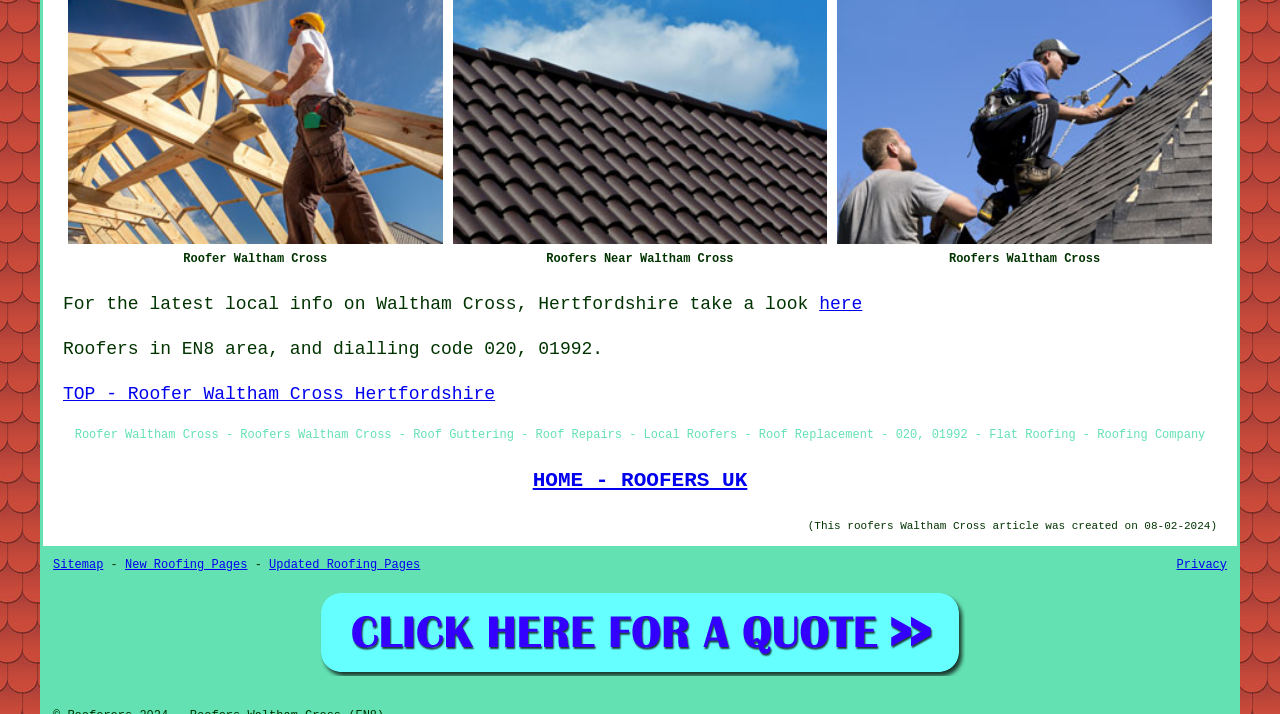Please identify the bounding box coordinates of the element's region that should be clicked to execute the following instruction: "Get 'QUOTES FROM ROOFERS WALTHAM CROSS'". The bounding box coordinates must be four float numbers between 0 and 1, i.e., [left, top, right, bottom].

[0.246, 0.932, 0.754, 0.952]